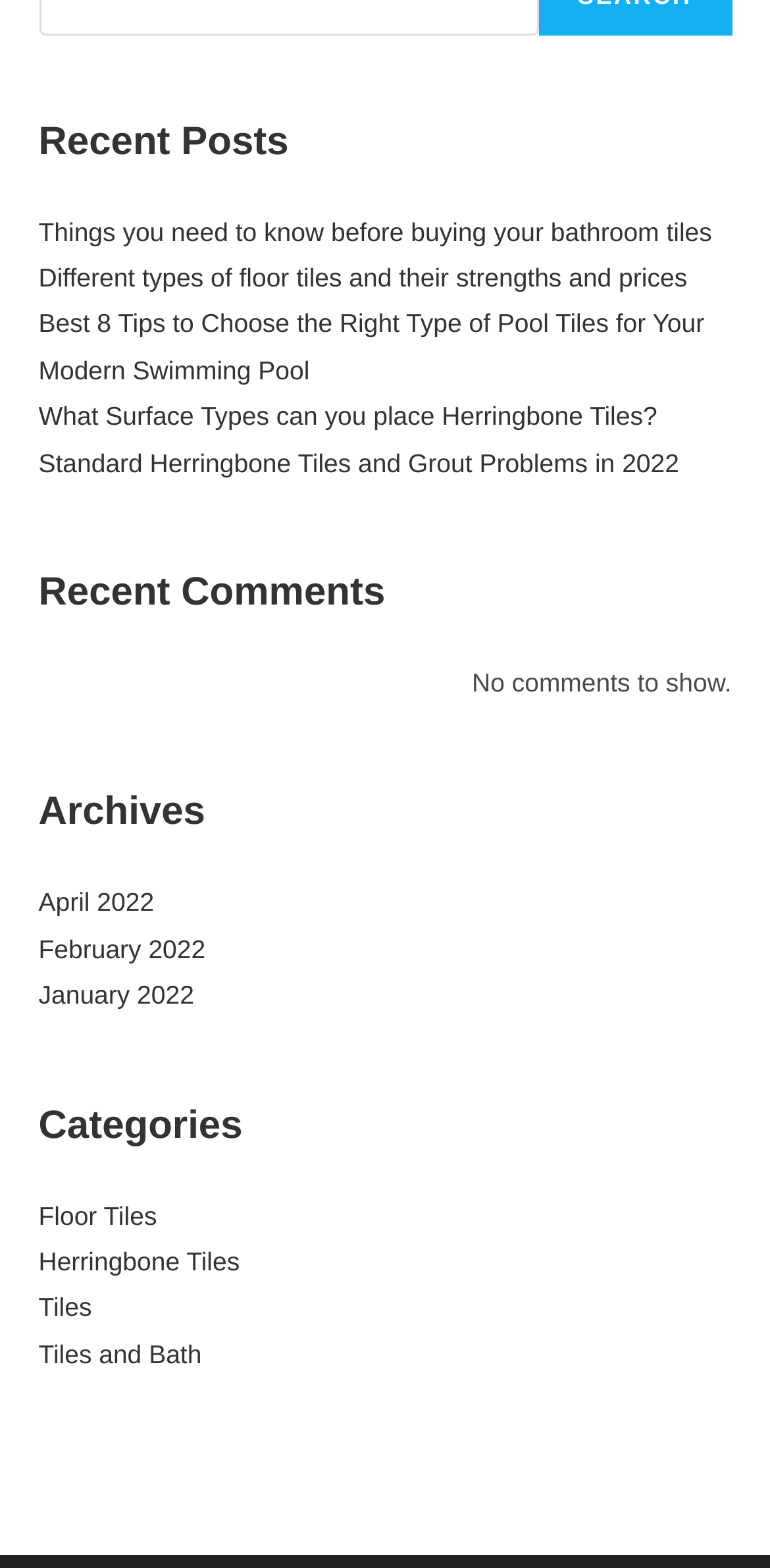Provide a short answer to the following question with just one word or phrase: What is the most recent archive?

April 2022